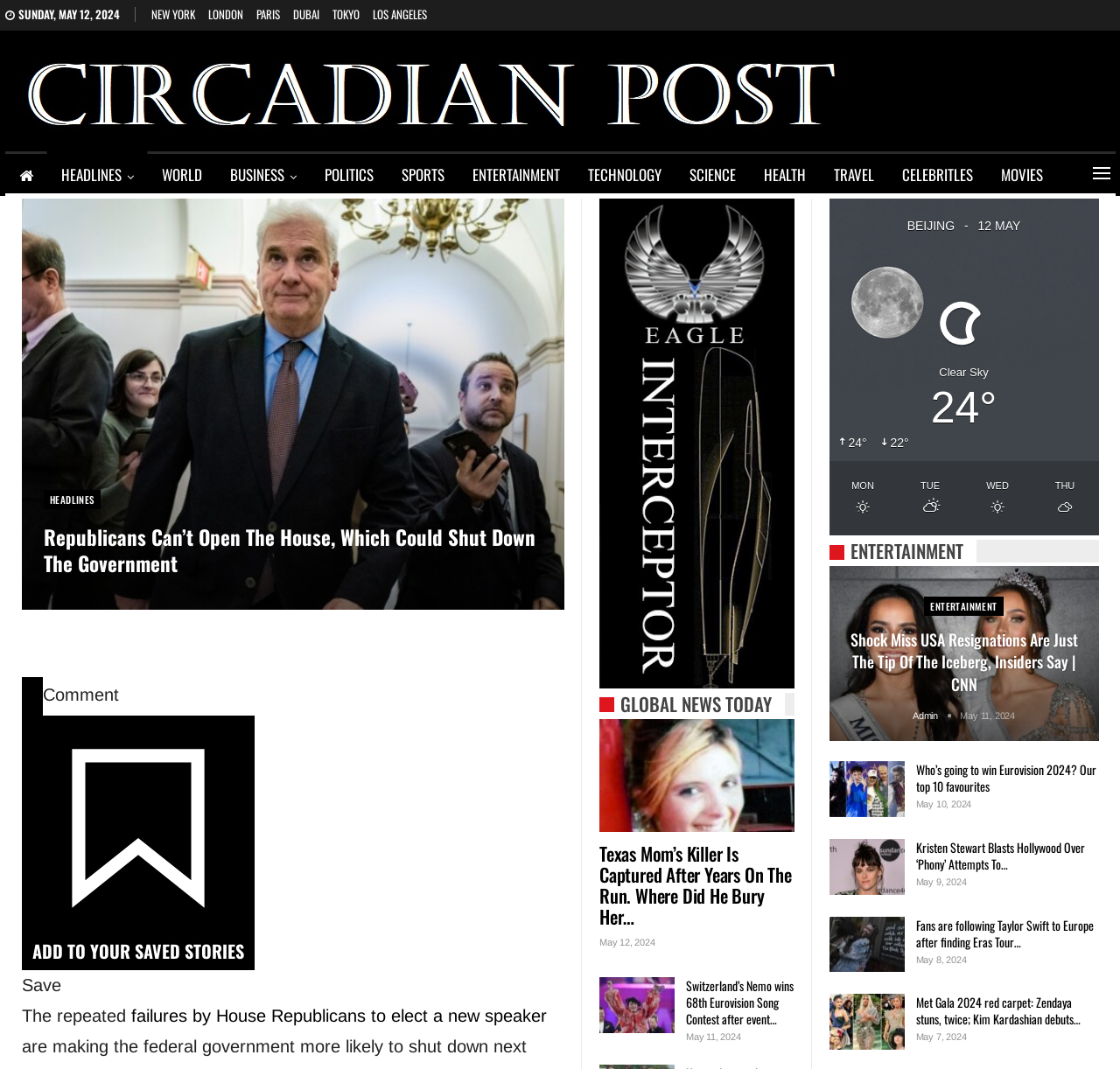Please find the bounding box coordinates of the section that needs to be clicked to achieve this instruction: "Click on the 'Comment' button".

[0.02, 0.633, 0.038, 0.669]